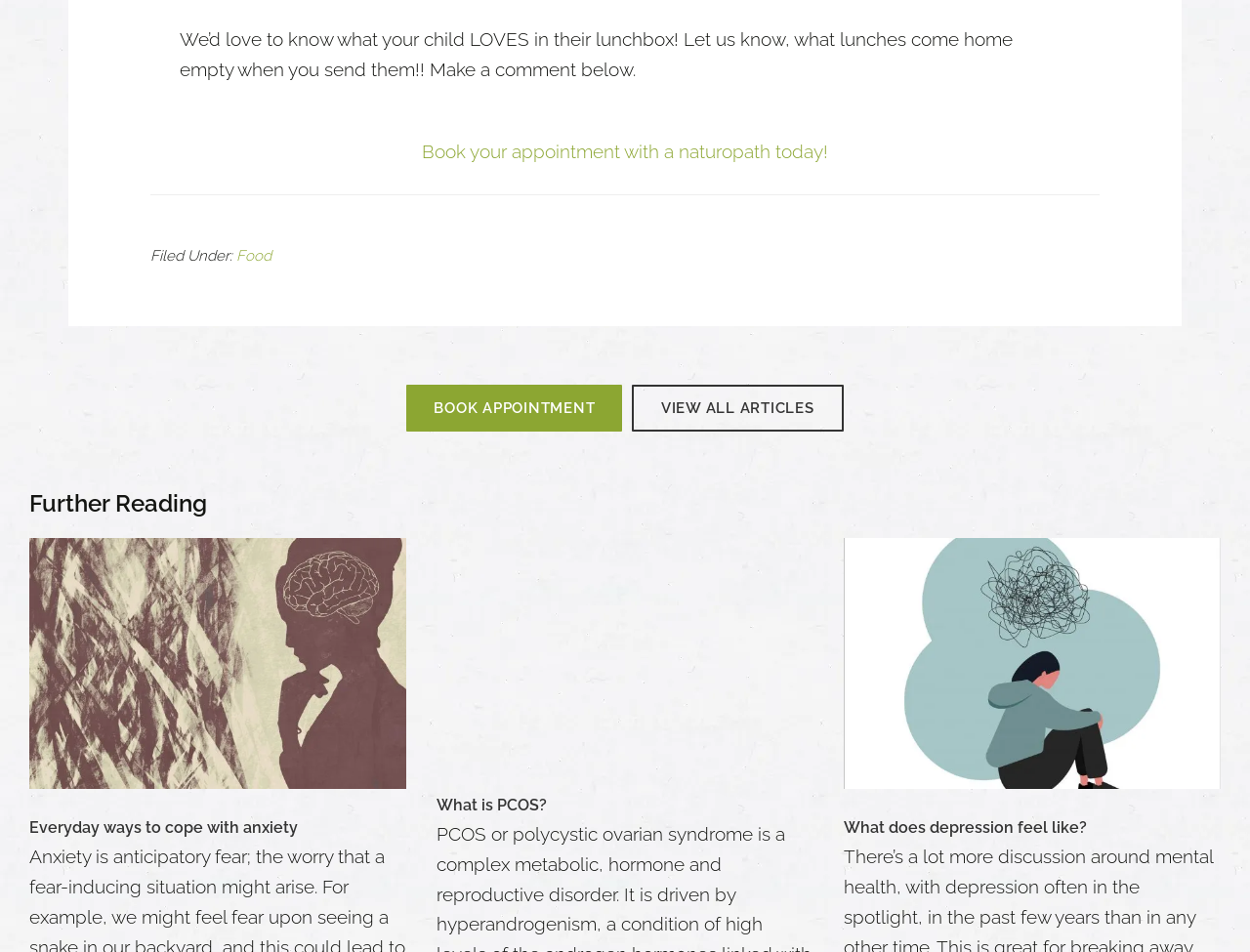Determine the bounding box coordinates for the area that should be clicked to carry out the following instruction: "Contact us".

None